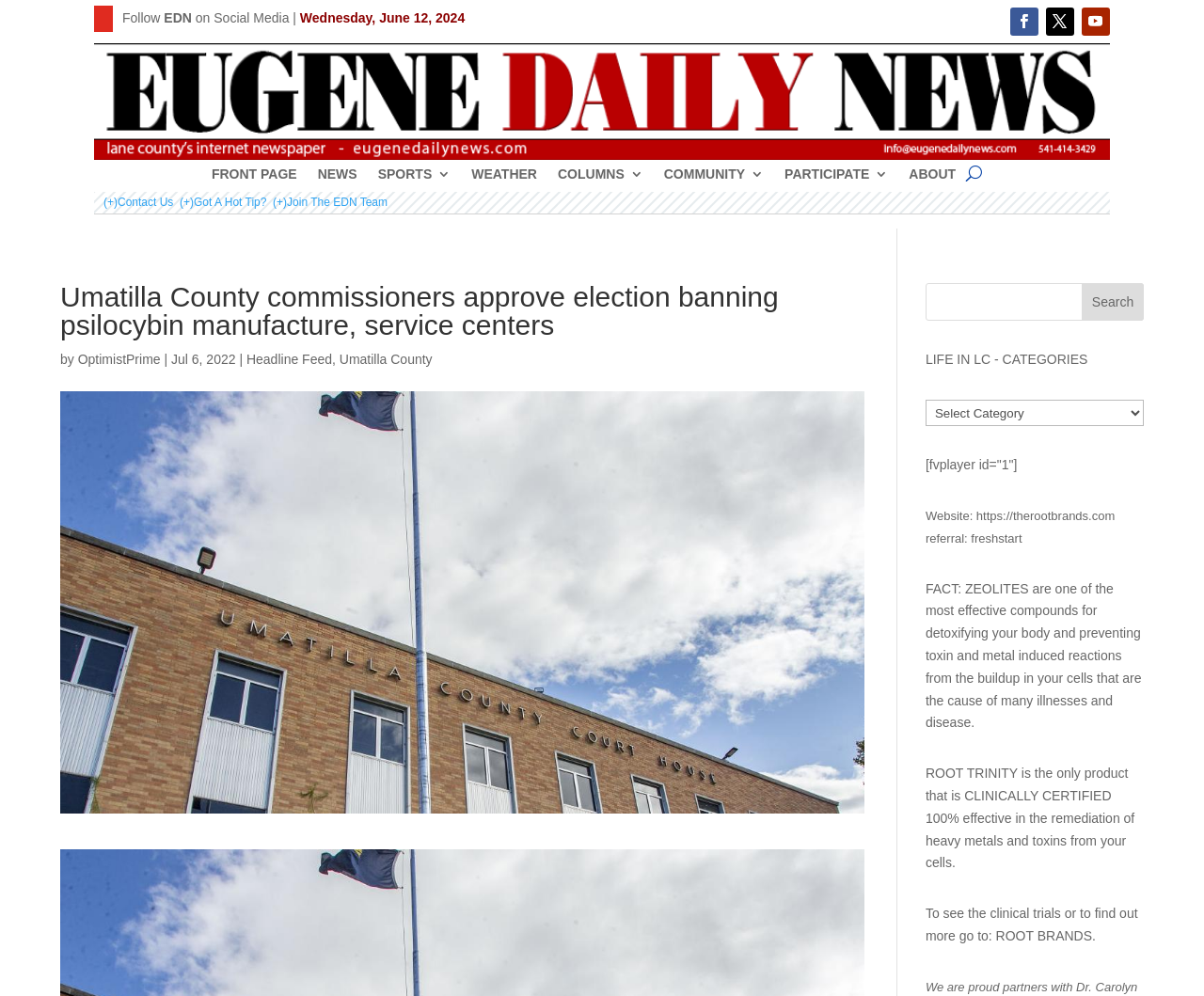Please identify the bounding box coordinates of the region to click in order to complete the given instruction: "Visit ROOT BRANDS". The coordinates should be four float numbers between 0 and 1, i.e., [left, top, right, bottom].

[0.827, 0.932, 0.907, 0.947]